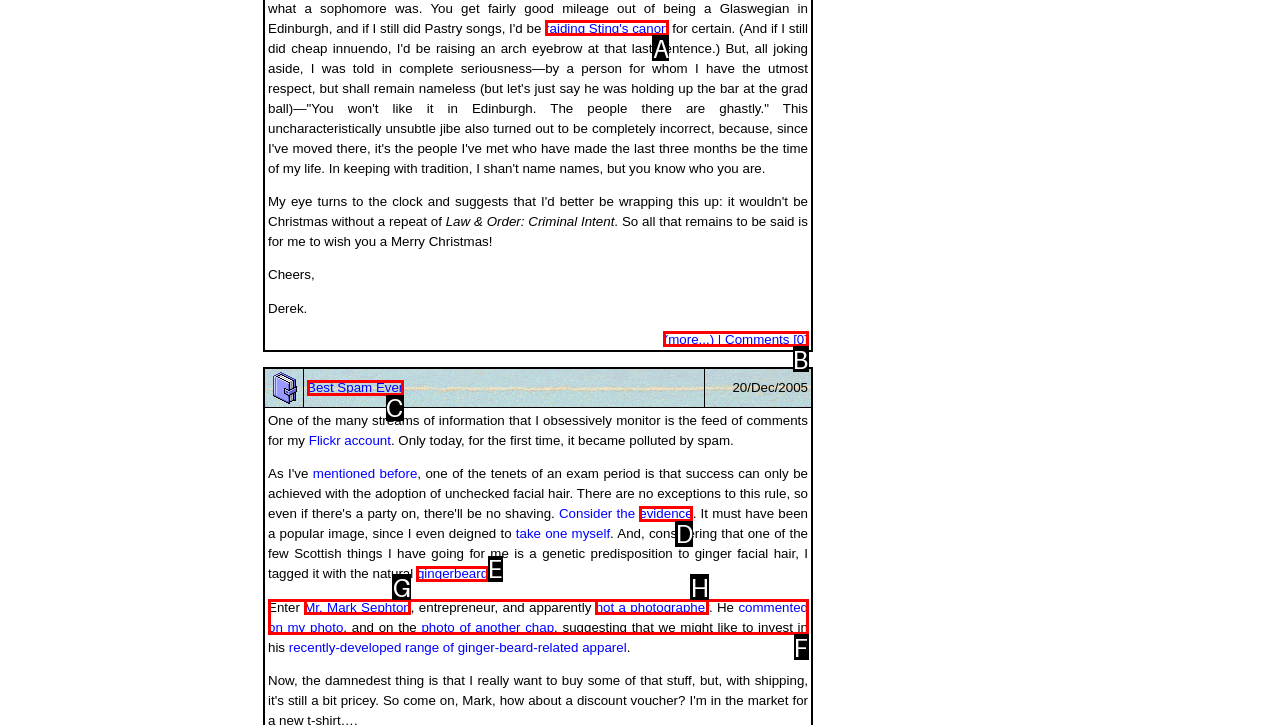Match the HTML element to the description: Best Spam Ever. Answer with the letter of the correct option from the provided choices.

C